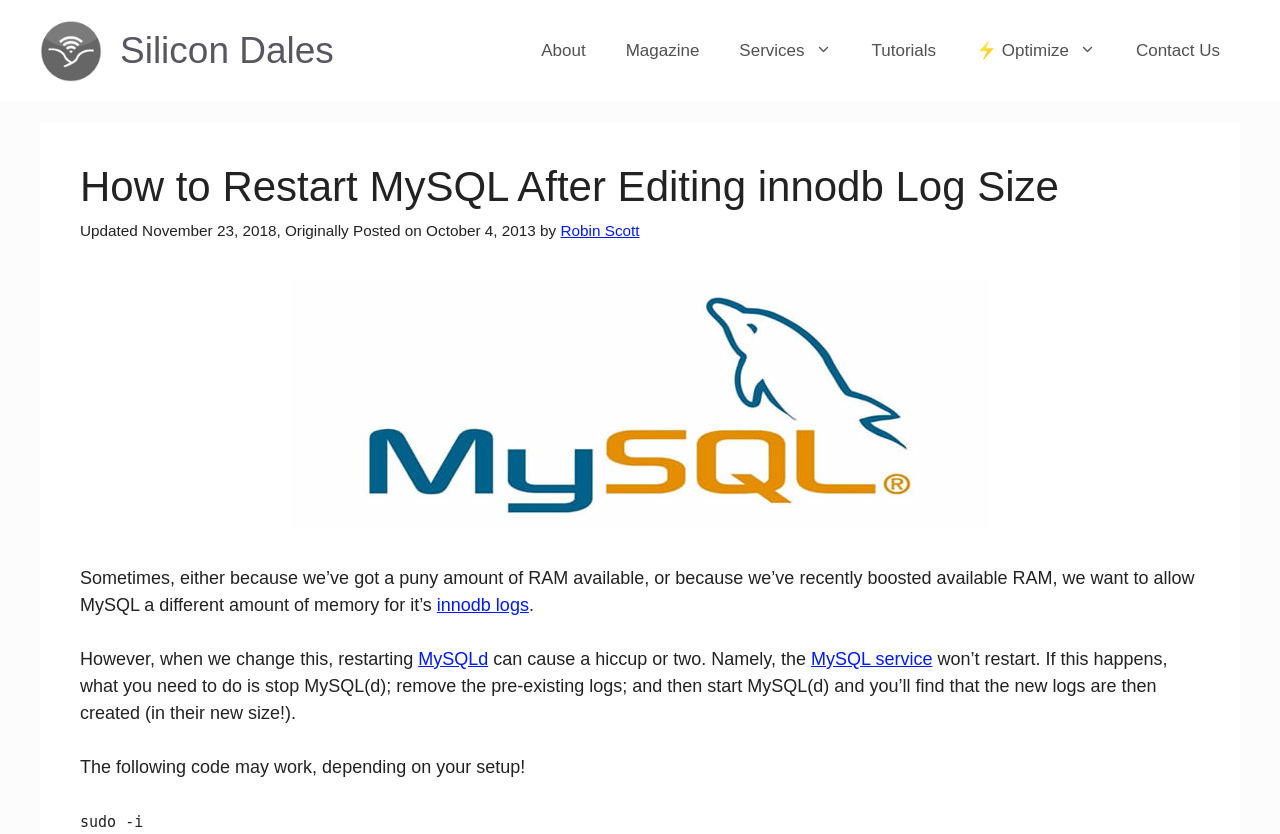Please answer the following question using a single word or phrase: 
What is the purpose of stopping and starting MySQL?

To create new logs